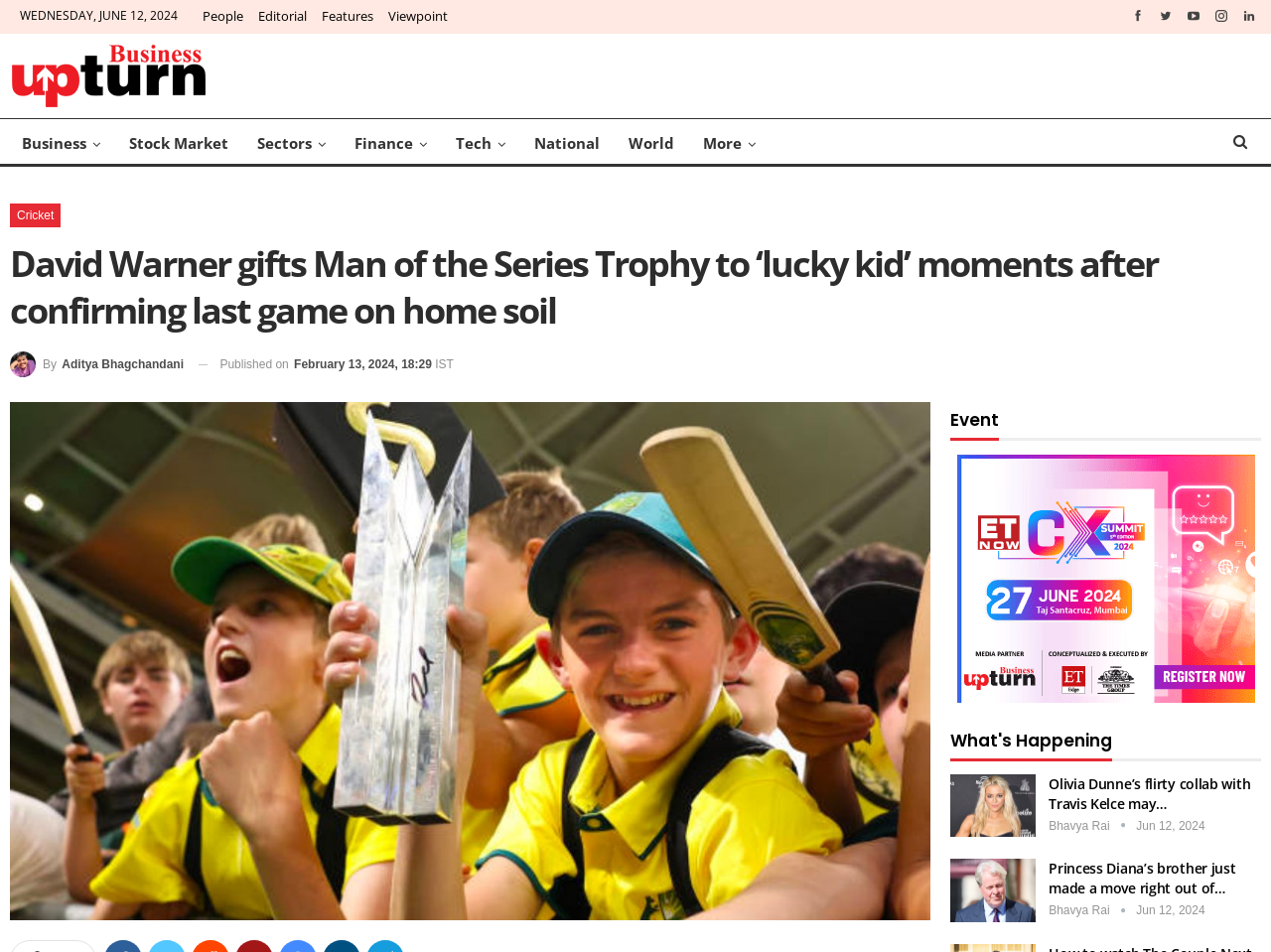Please reply to the following question with a single word or a short phrase:
What is the time of the article?

18:29